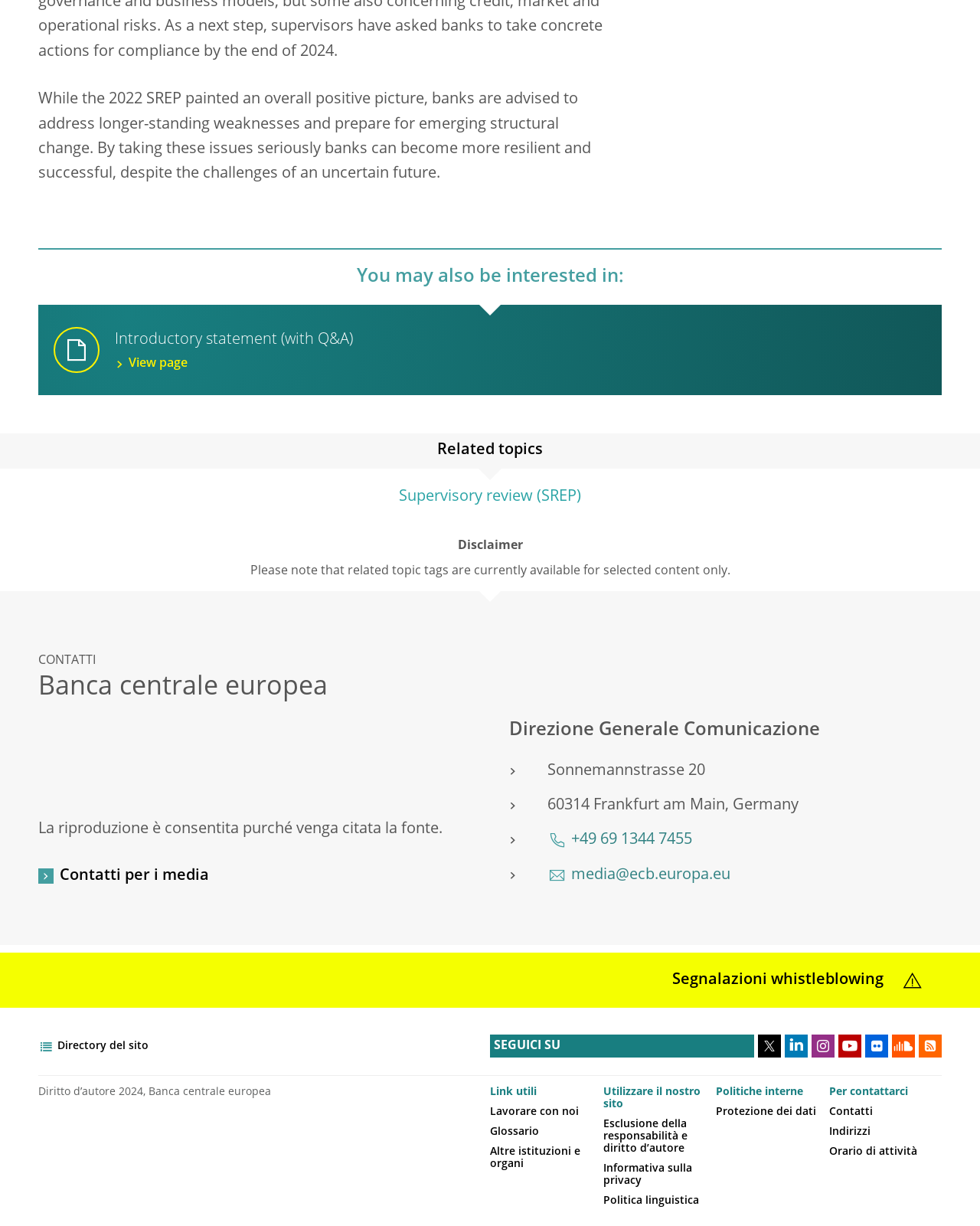What is the purpose of the 'Related topics' section?
Look at the screenshot and give a one-word or phrase answer.

To provide related content